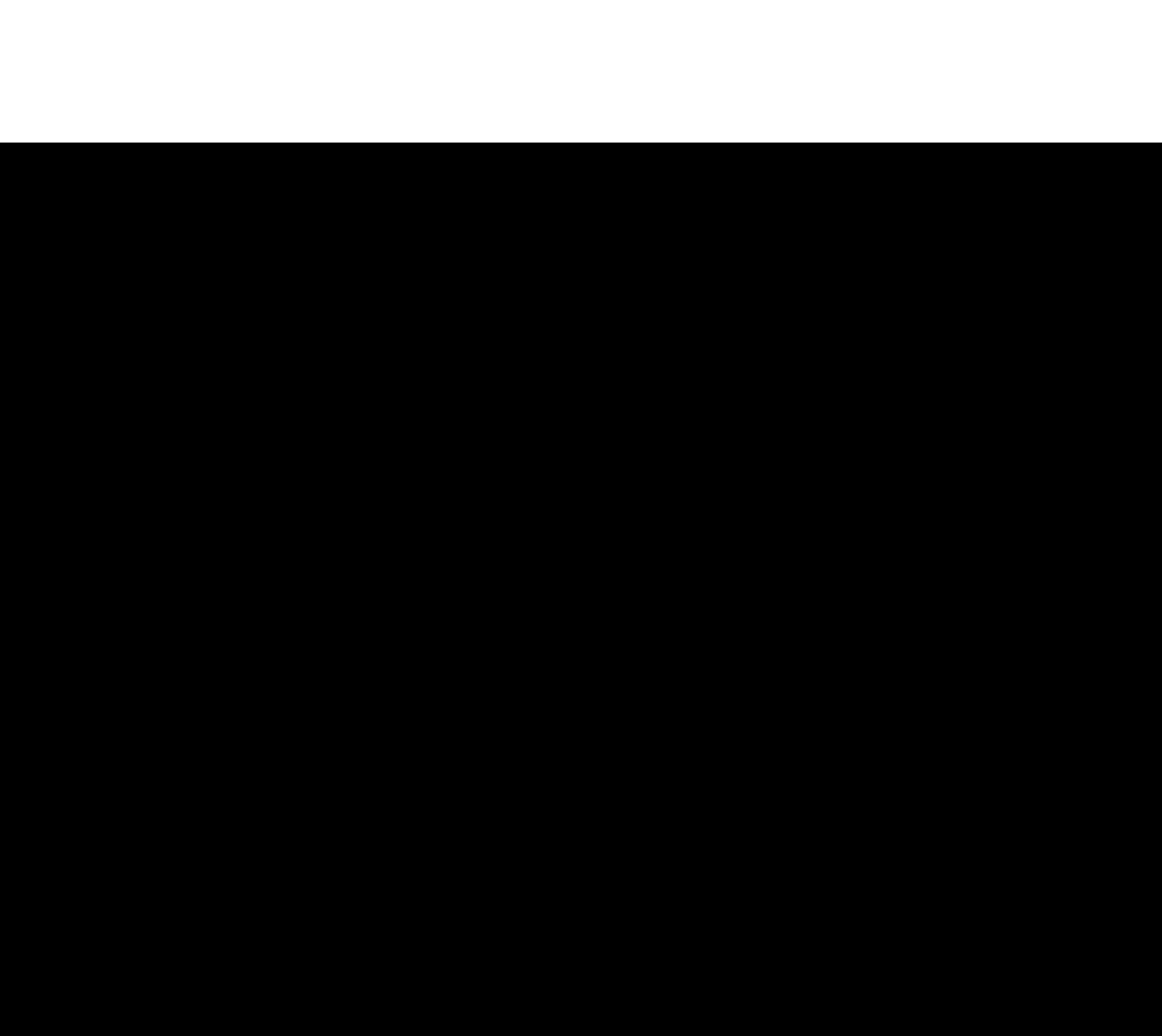How many navigation sections are there?
Provide a one-word or short-phrase answer based on the image.

3